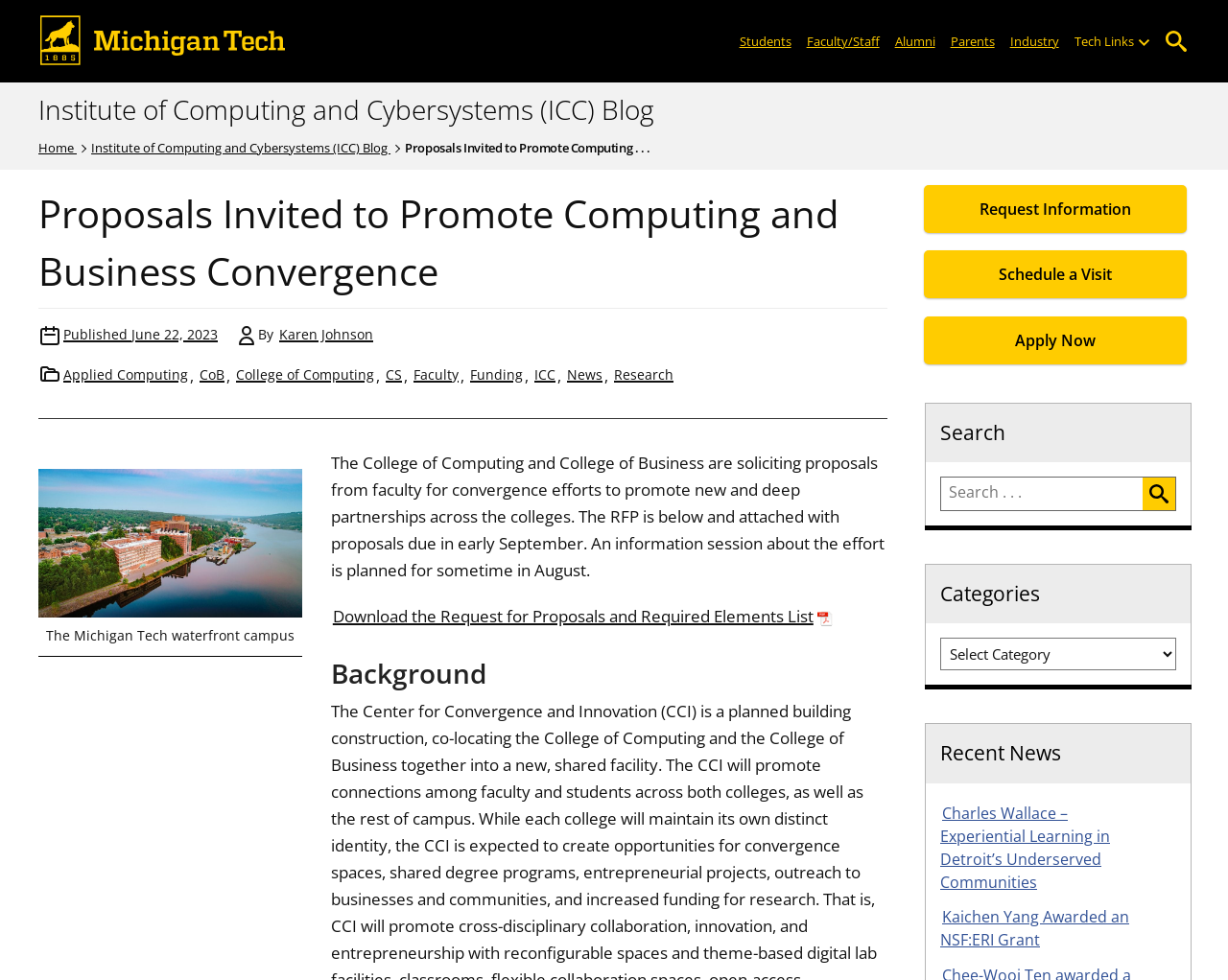Please analyze the image and give a detailed answer to the question:
When are the proposals due?

I found the answer by reading the static text element which states that 'The RFP is below and attached with proposals due in early September.'